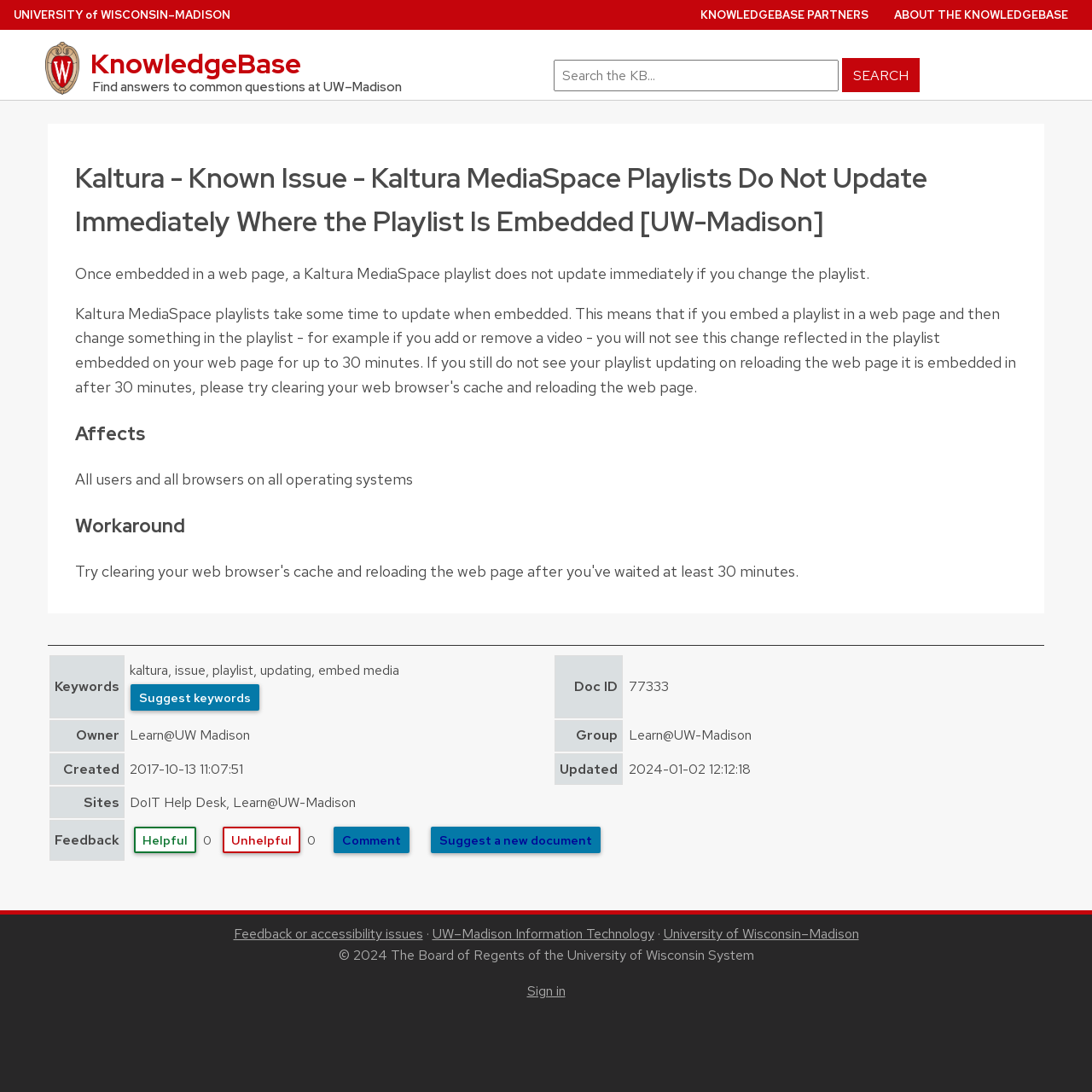What is the document ID of this issue?
Your answer should be a single word or phrase derived from the screenshot.

77333